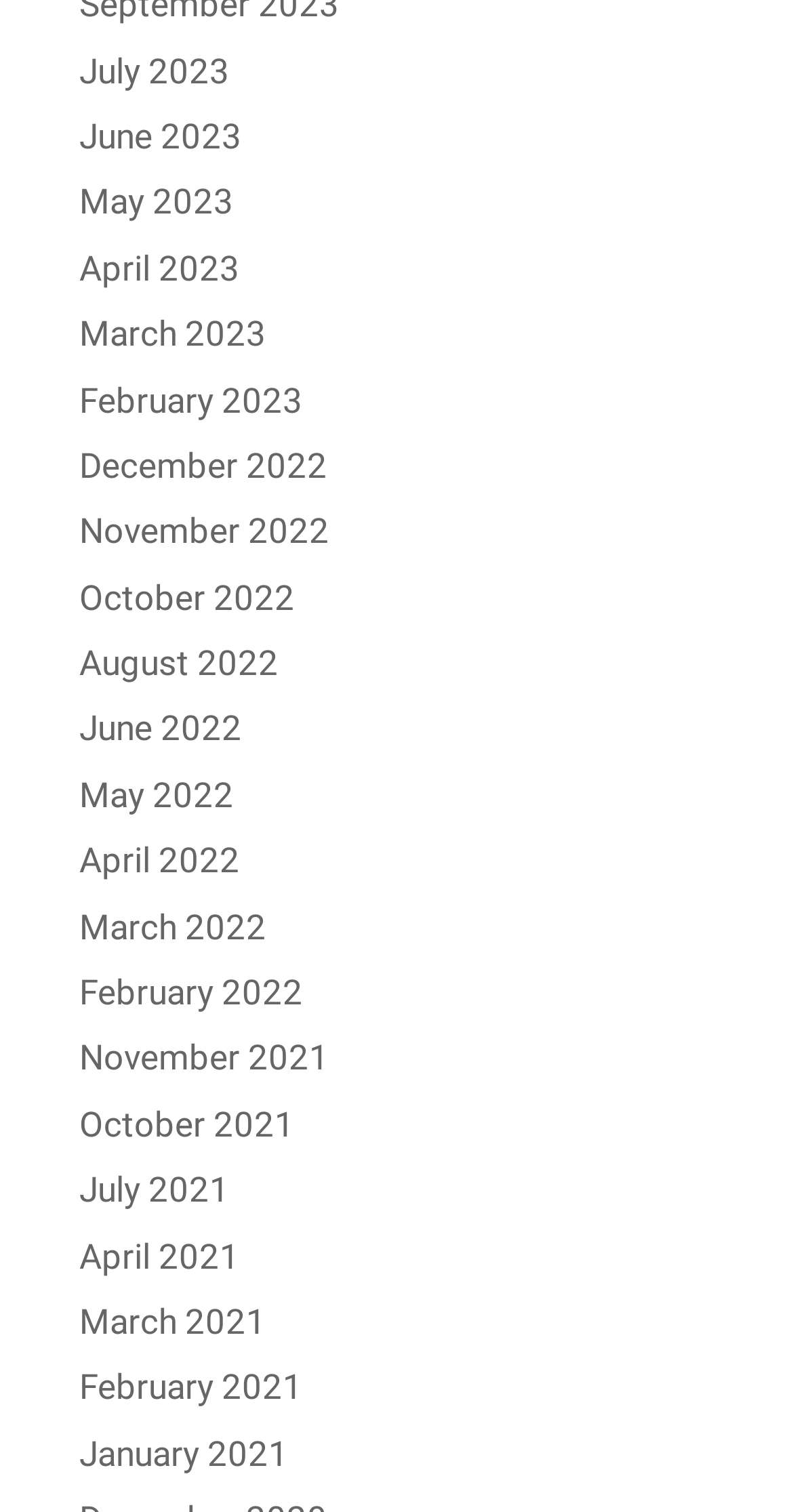Please determine the bounding box coordinates of the section I need to click to accomplish this instruction: "check April 2021".

[0.1, 0.817, 0.303, 0.844]